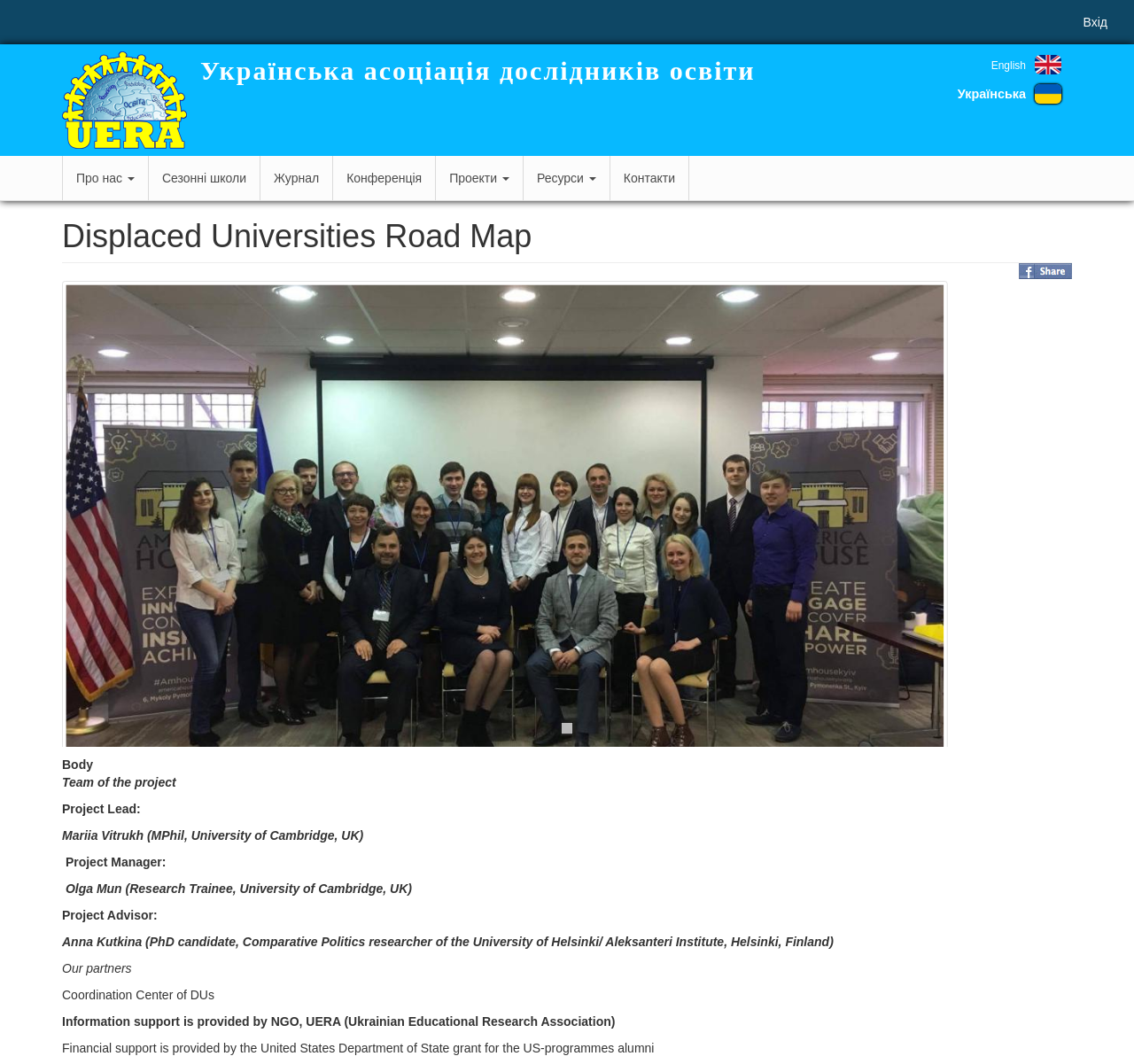What is the name of the organization providing information support?
Look at the image and respond to the question as thoroughly as possible.

I found the answer by looking at the section 'Our partners' and finding the sentence 'Information support is provided by NGO, UERA (Ukrainian Educational Research Association)'.